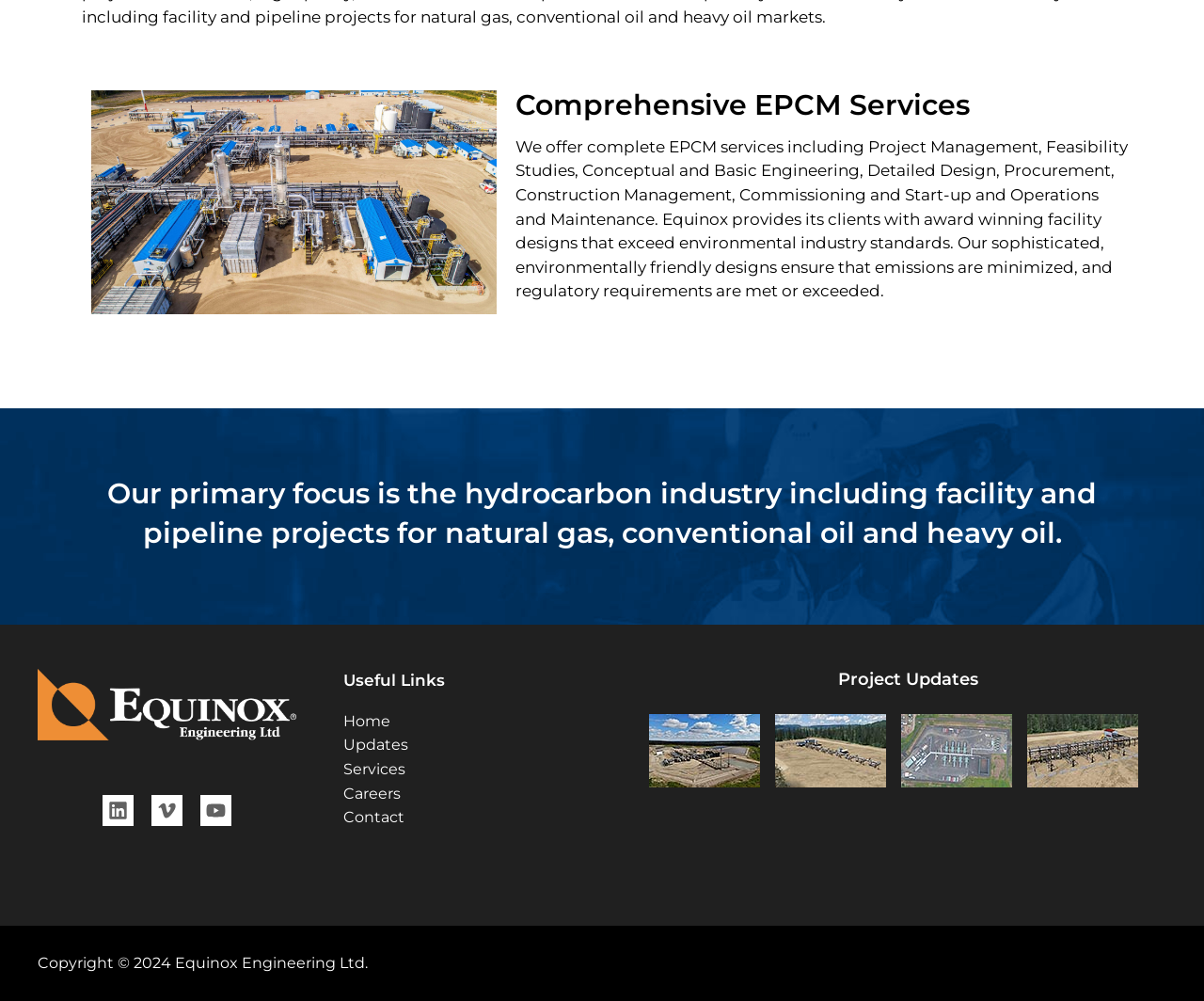Locate the bounding box coordinates of the UI element described by: "alt="Comprehensive EPCM Services"". Provide the coordinates as four float numbers between 0 and 1, formatted as [left, top, right, bottom].

[0.076, 0.09, 0.412, 0.314]